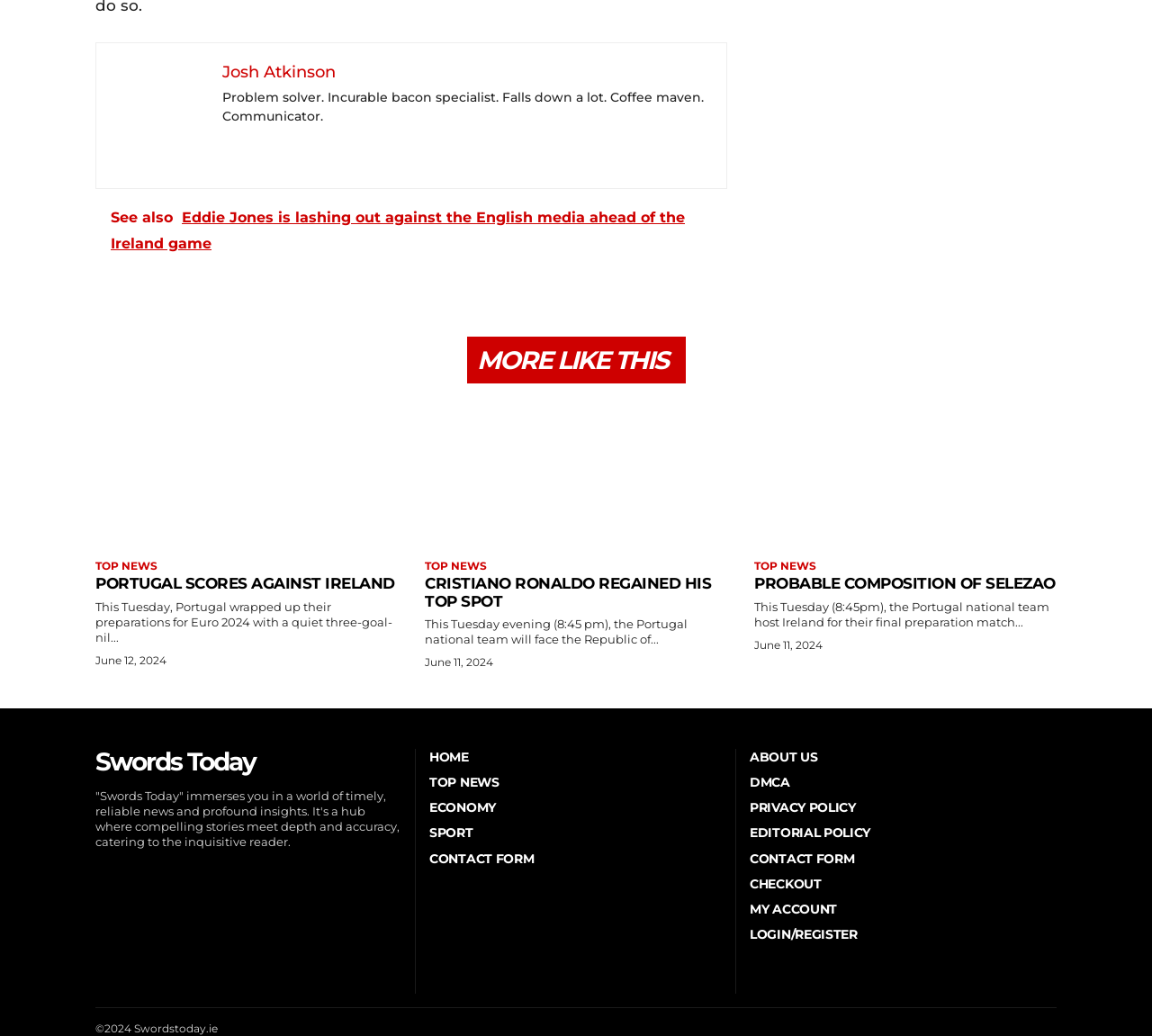Using the description "Probable composition of Selezao", predict the bounding box of the relevant HTML element.

[0.655, 0.555, 0.916, 0.572]